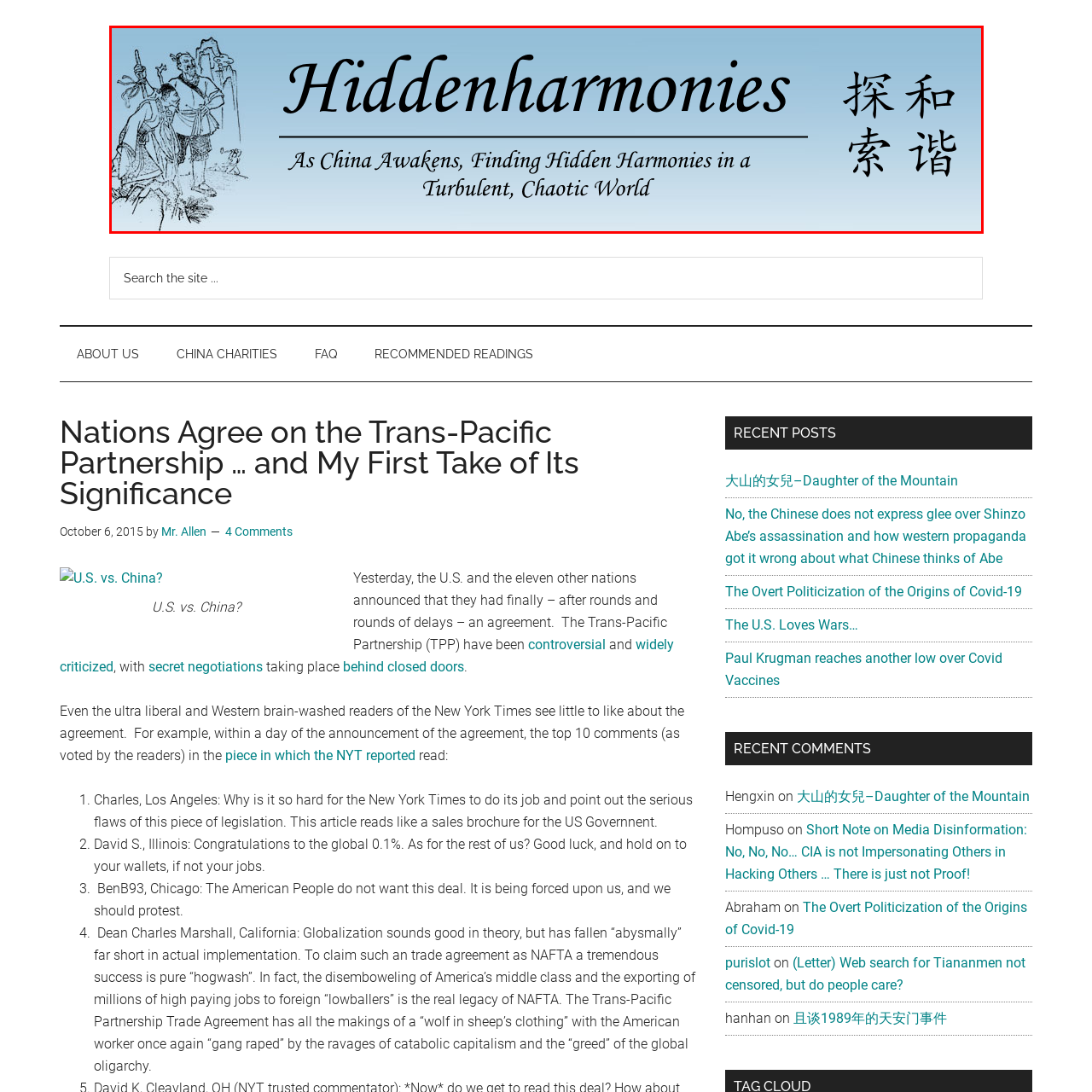What is the attire of the figures in the illustration?
Look at the image enclosed by the red bounding box and give a detailed answer using the visual information available in the image.

The figures in the illustration are dressed in traditional attire, suggesting a connection to China's heritage and adding a historically rich element to the blog's header.